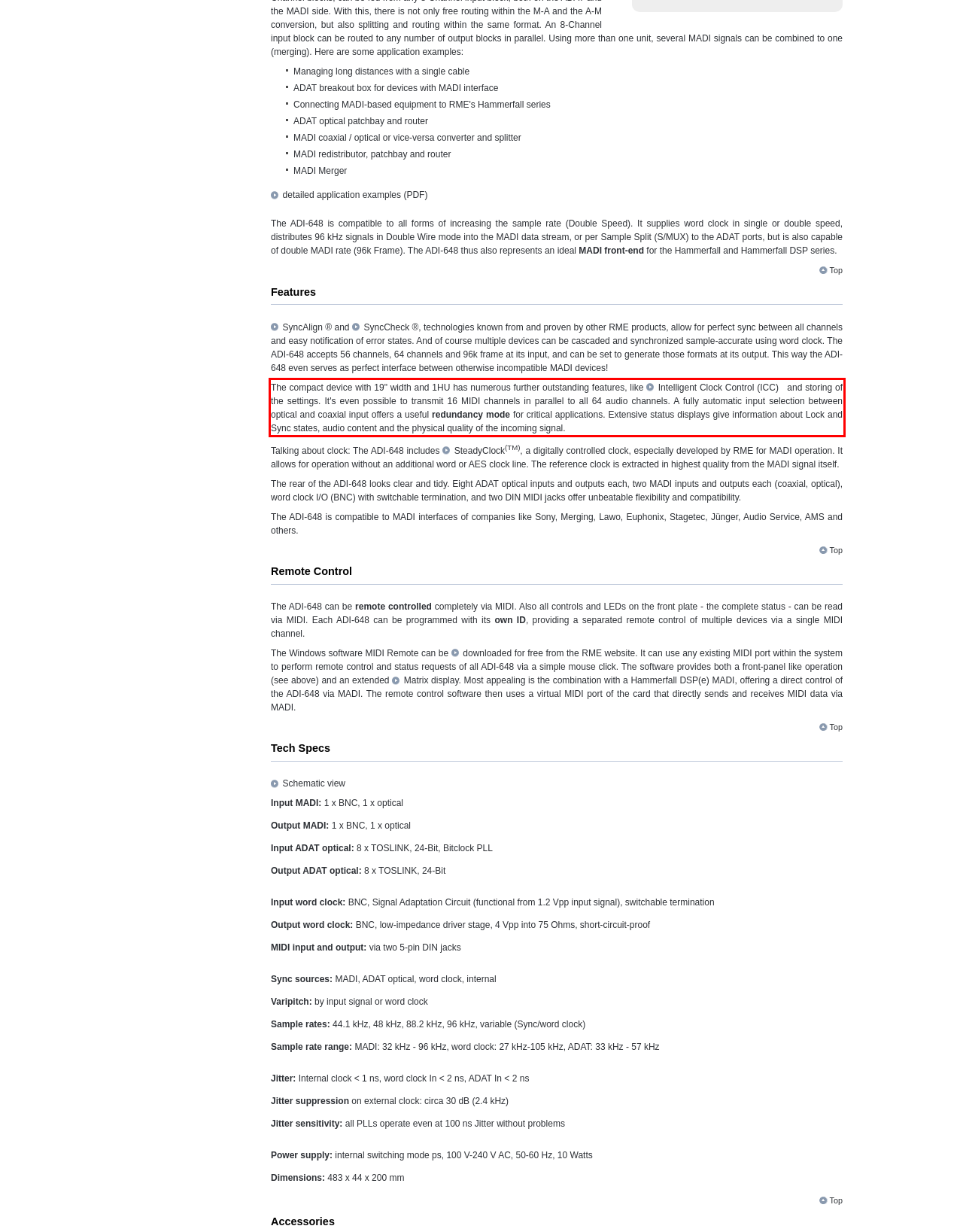In the screenshot of the webpage, find the red bounding box and perform OCR to obtain the text content restricted within this red bounding box.

The compact device with 19" width and 1HU has numerous further outstanding features, like Intelligent Clock Control (ICC) and storing of the settings. It's even possible to transmit 16 MIDI channels in parallel to all 64 audio channels. A fully automatic input selection between optical and coaxial input offers a useful redundancy mode for critical applications. Extensive status displays give information about Lock and Sync states, audio content and the physical quality of the incoming signal.